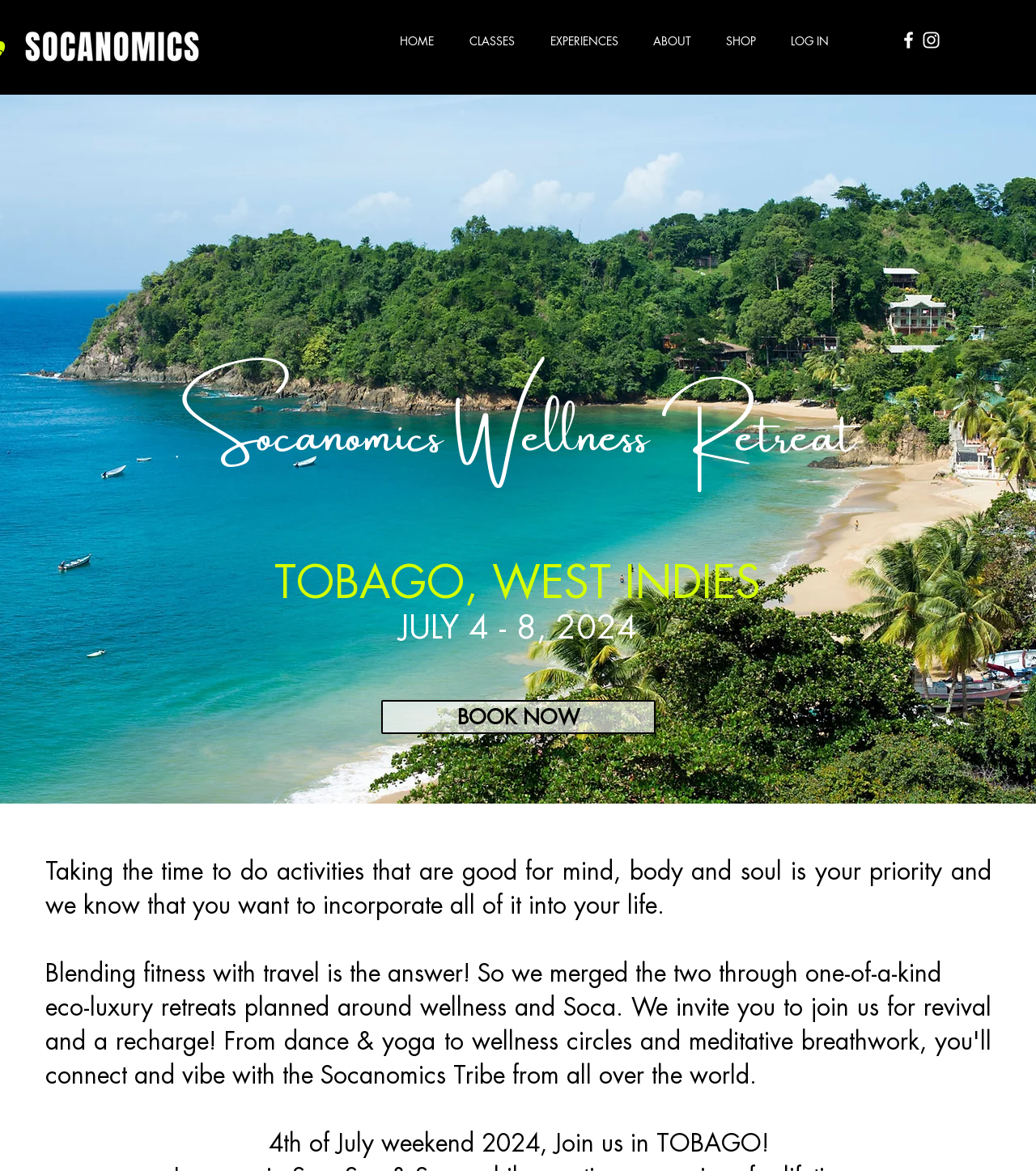Please respond to the question with a concise word or phrase:
What is the date of the wellness retreat?

July 4 - 8, 2024